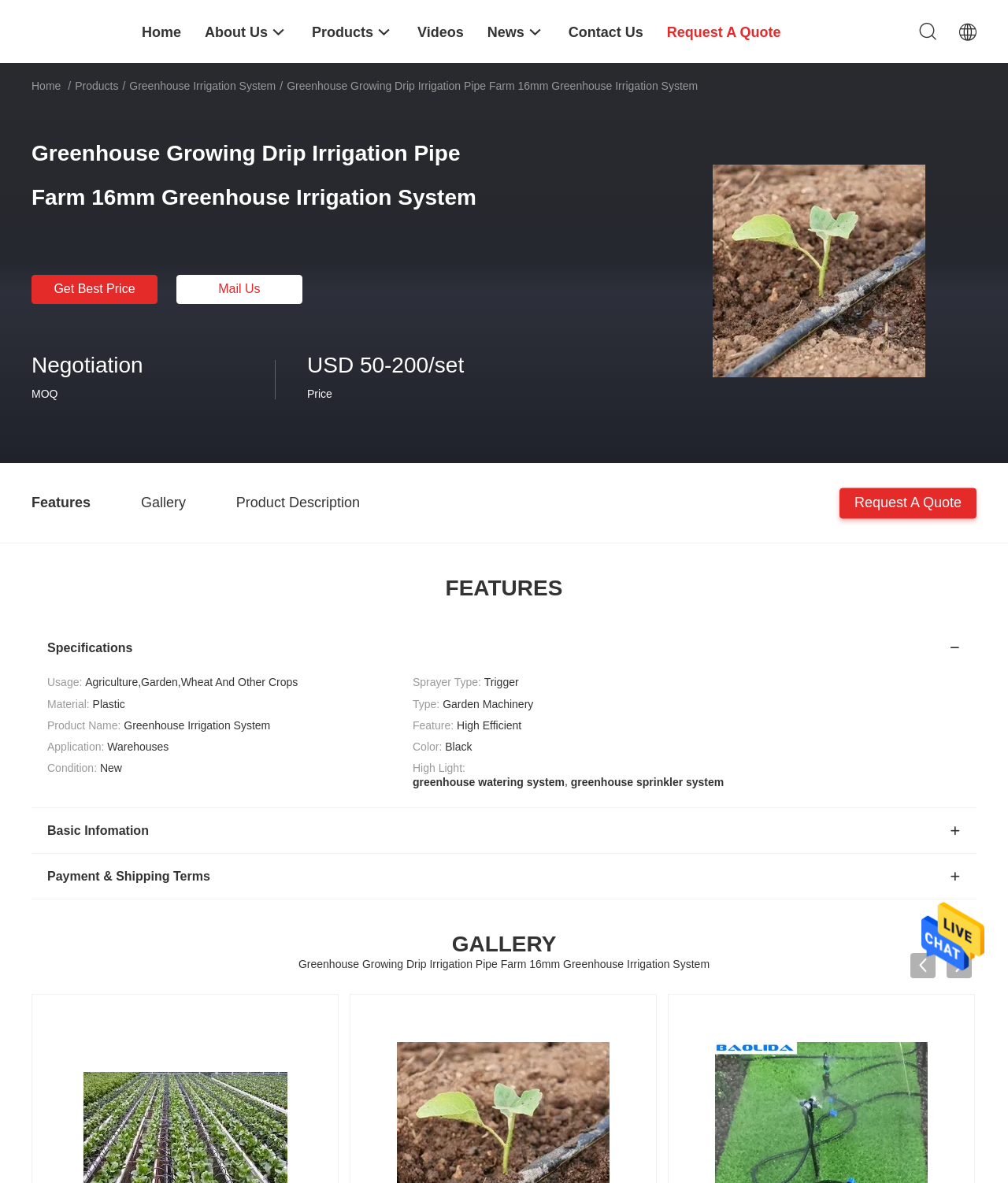What is the company name?
Look at the image and respond with a one-word or short phrase answer.

Sichuan Baolida Metal Pipe Fittings Manufacturing Co., Ltd.